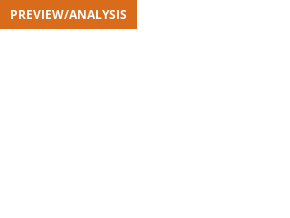Which teams are featured in the upcoming match?
Give a one-word or short phrase answer based on the image.

Atalanta and Salernitana